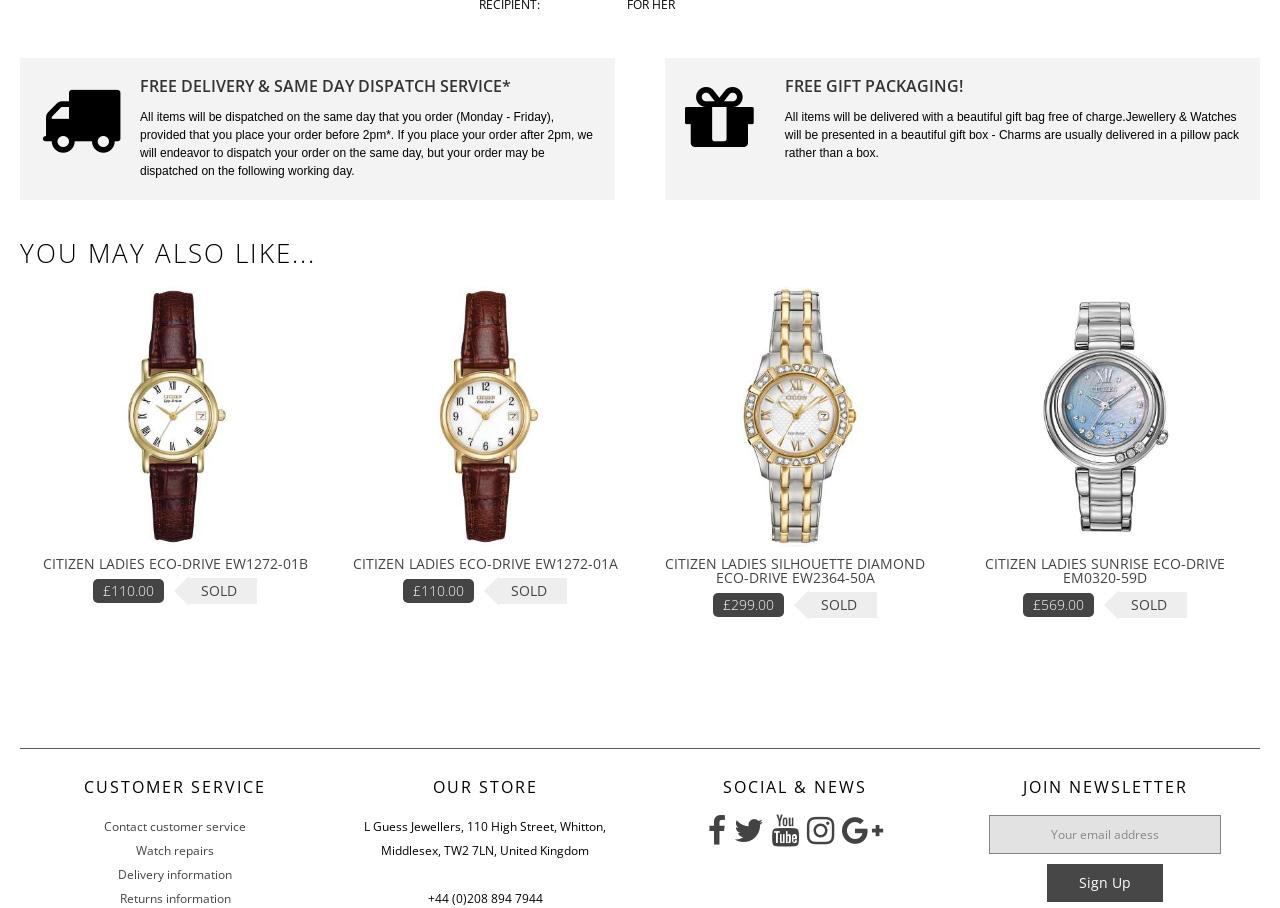Provide a brief response using a word or short phrase to this question:
What is the price of CITIZEN LADIES ECO-DRIVE EW1272-01B?

£110.00